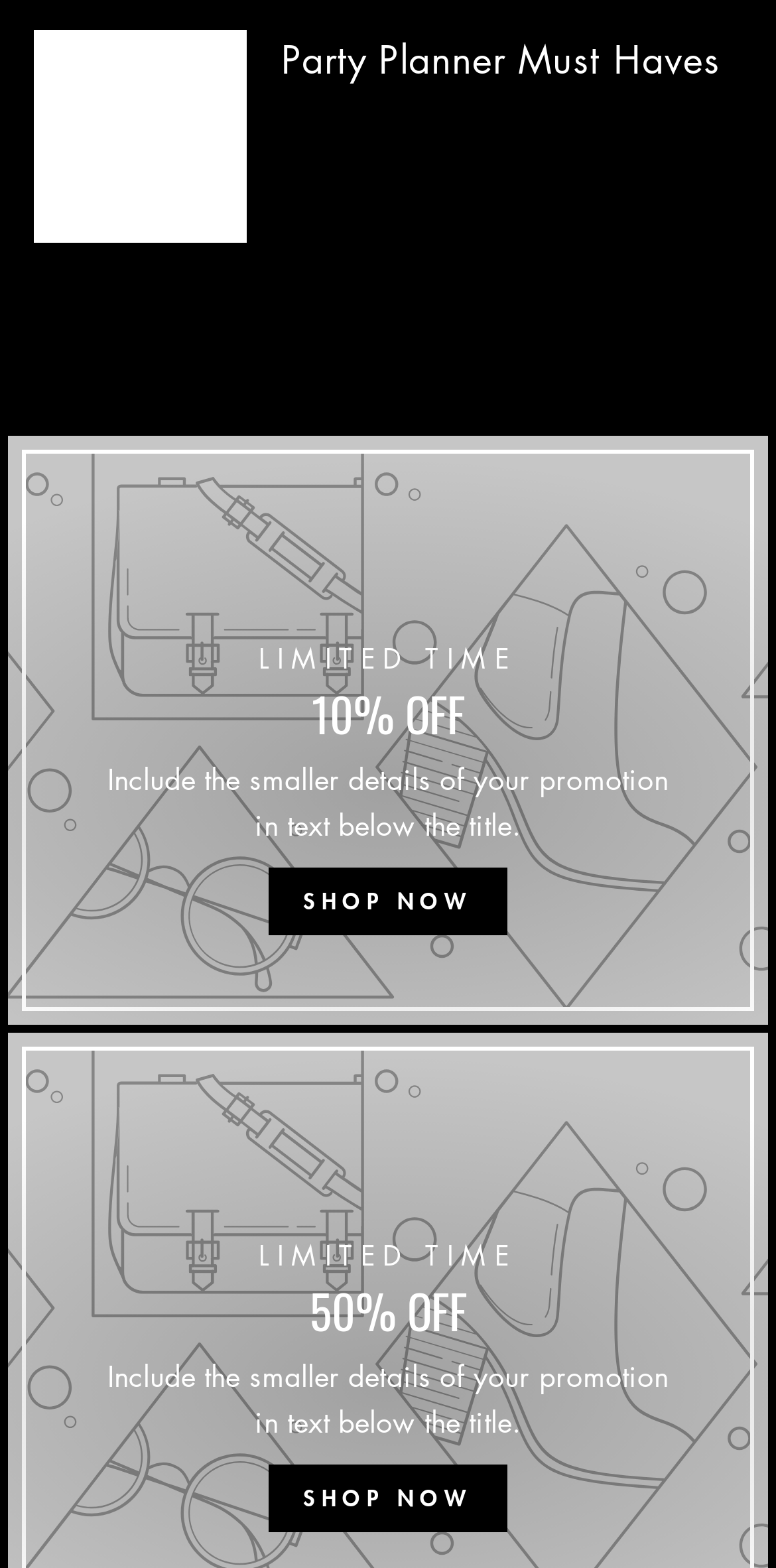Please reply with a single word or brief phrase to the question: 
Is the 'Shop NOW' link visible?

No